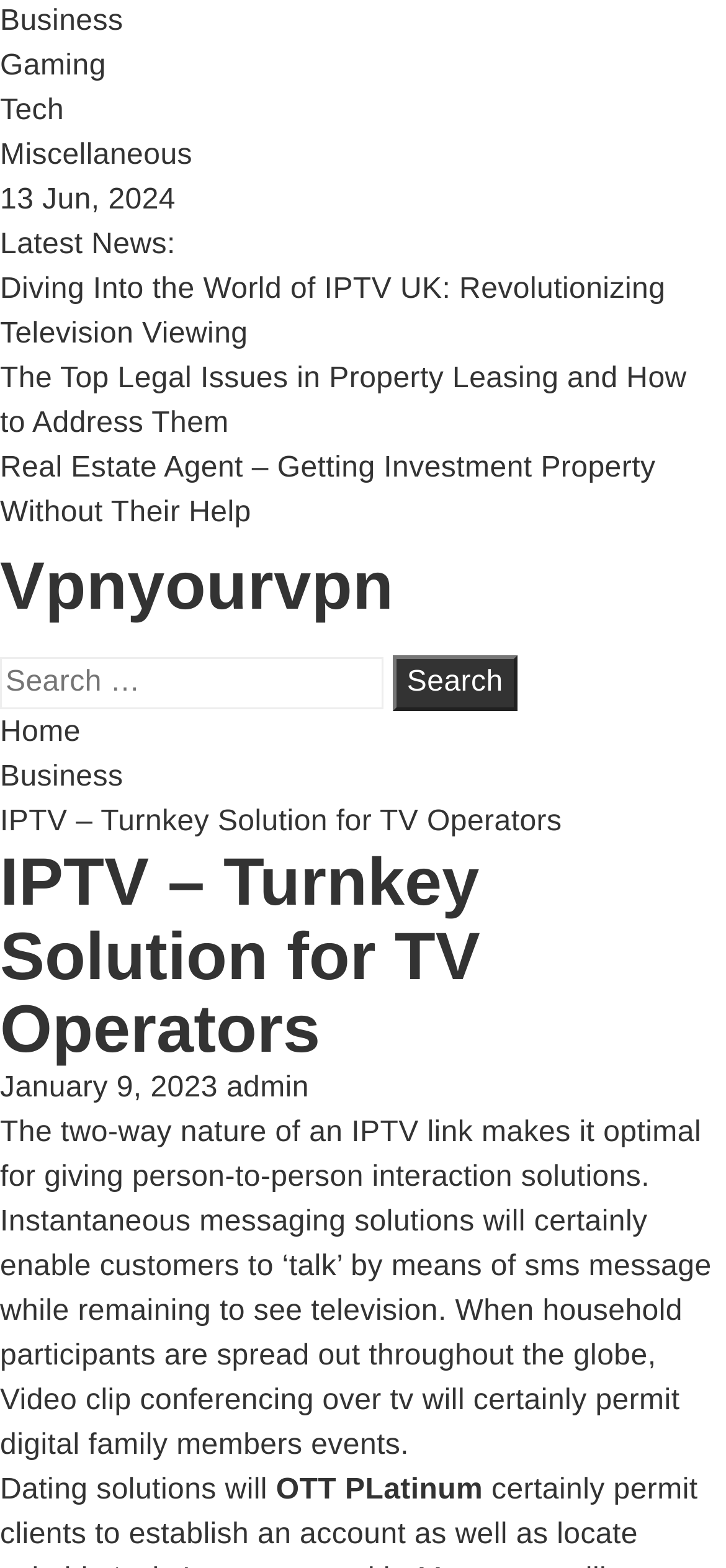Provide the bounding box coordinates in the format (top-left x, top-left y, bottom-right x, bottom-right y). All values are floating point numbers between 0 and 1. Determine the bounding box coordinate of the UI element described as: January 9, 2023

[0.0, 0.684, 0.3, 0.704]